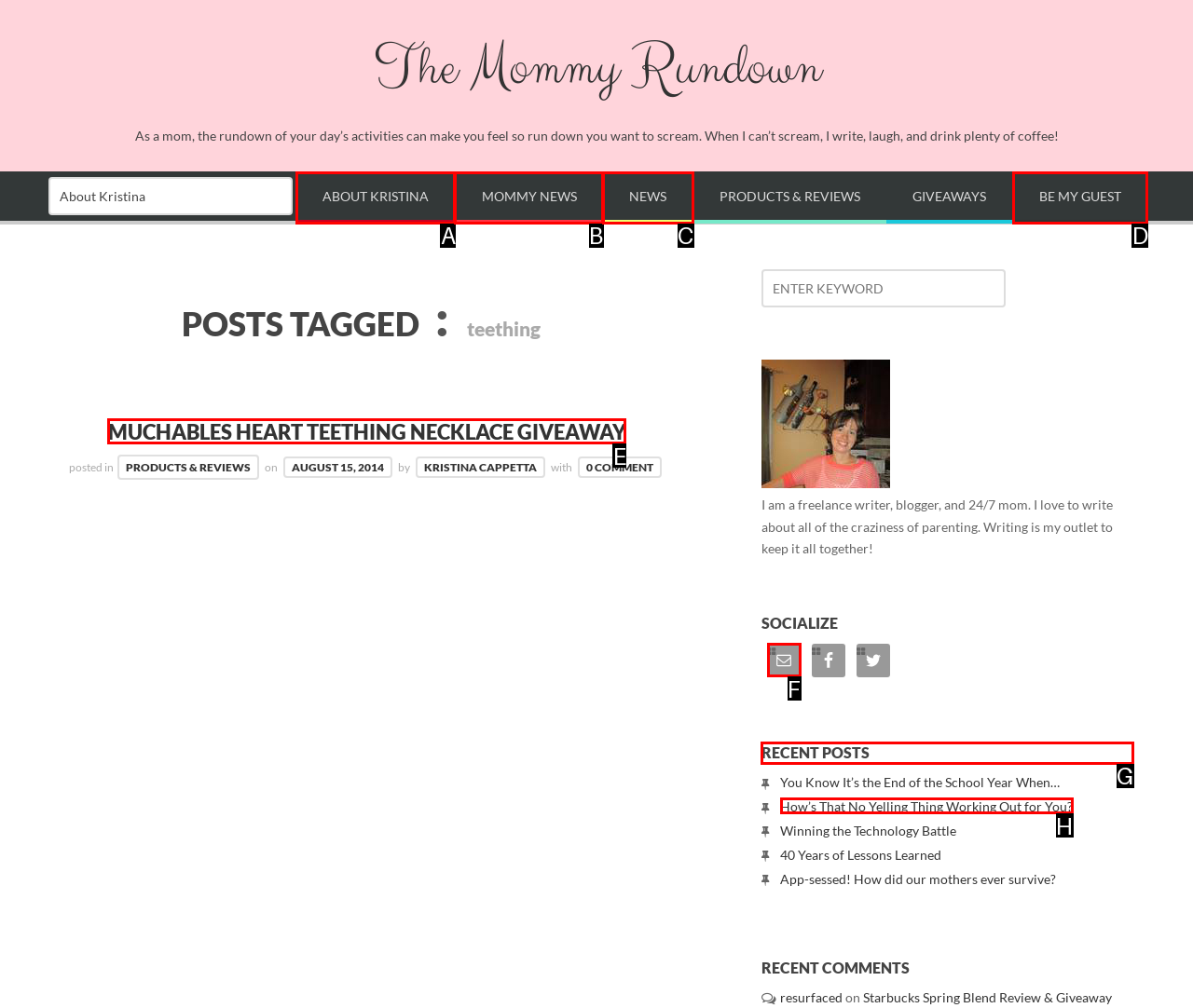Tell me which letter I should select to achieve the following goal: Check recent posts
Answer with the corresponding letter from the provided options directly.

G